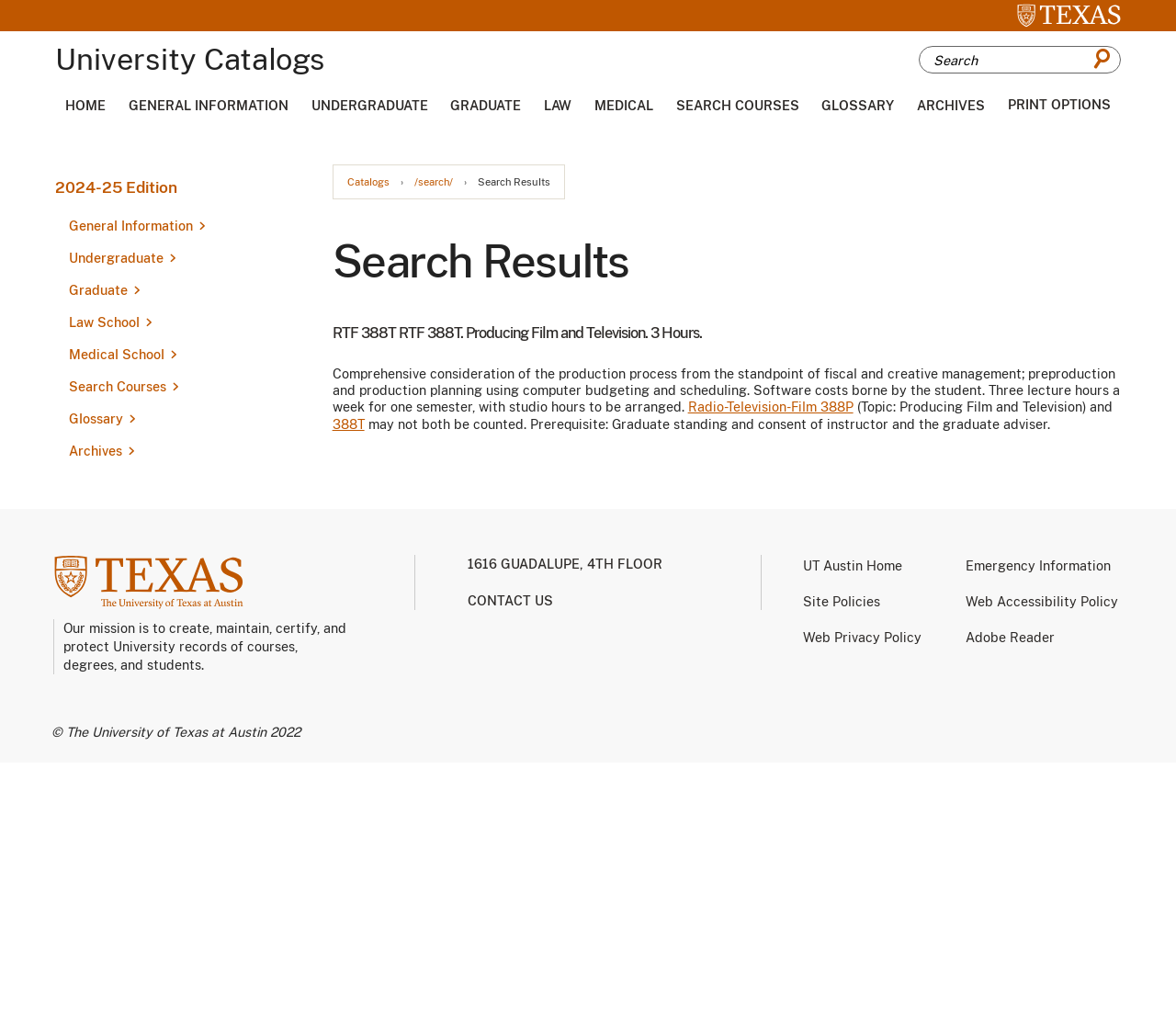Using the information in the image, give a detailed answer to the following question: What is the university's mission?

The university's mission is stated in the contentinfo section at the bottom of the webpage, which says 'Our mission is to create, maintain, certify, and protect University records of courses, degrees, and students.'